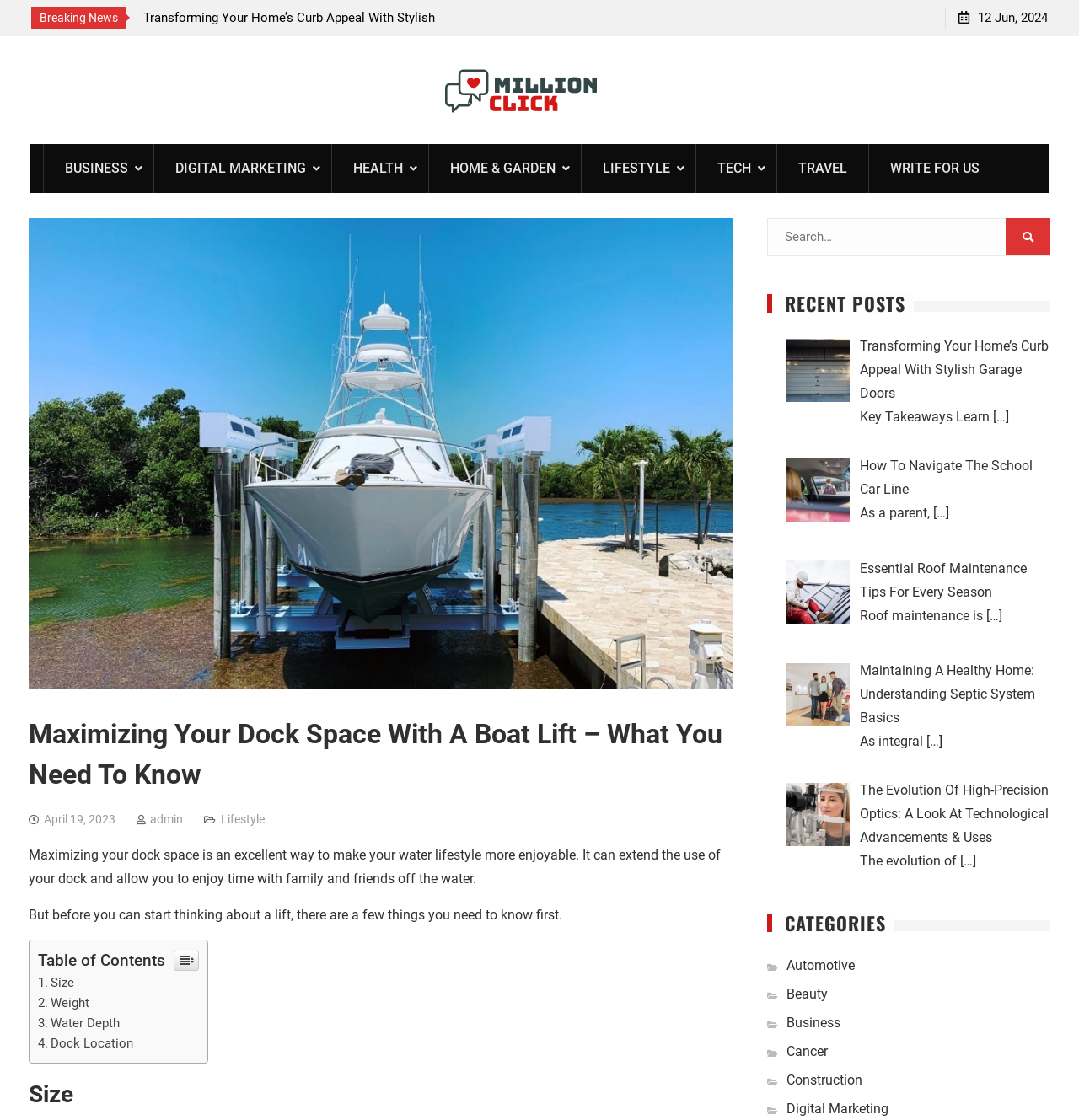Using the description "Home & Garden", locate and provide the bounding box of the UI element.

[0.398, 0.129, 0.539, 0.173]